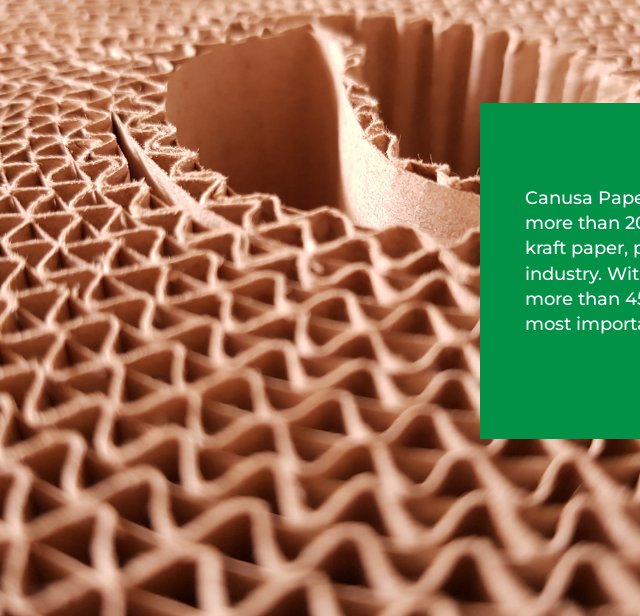What is the primary use of this type of material?
Give a single word or phrase as your answer by examining the image.

Packaging